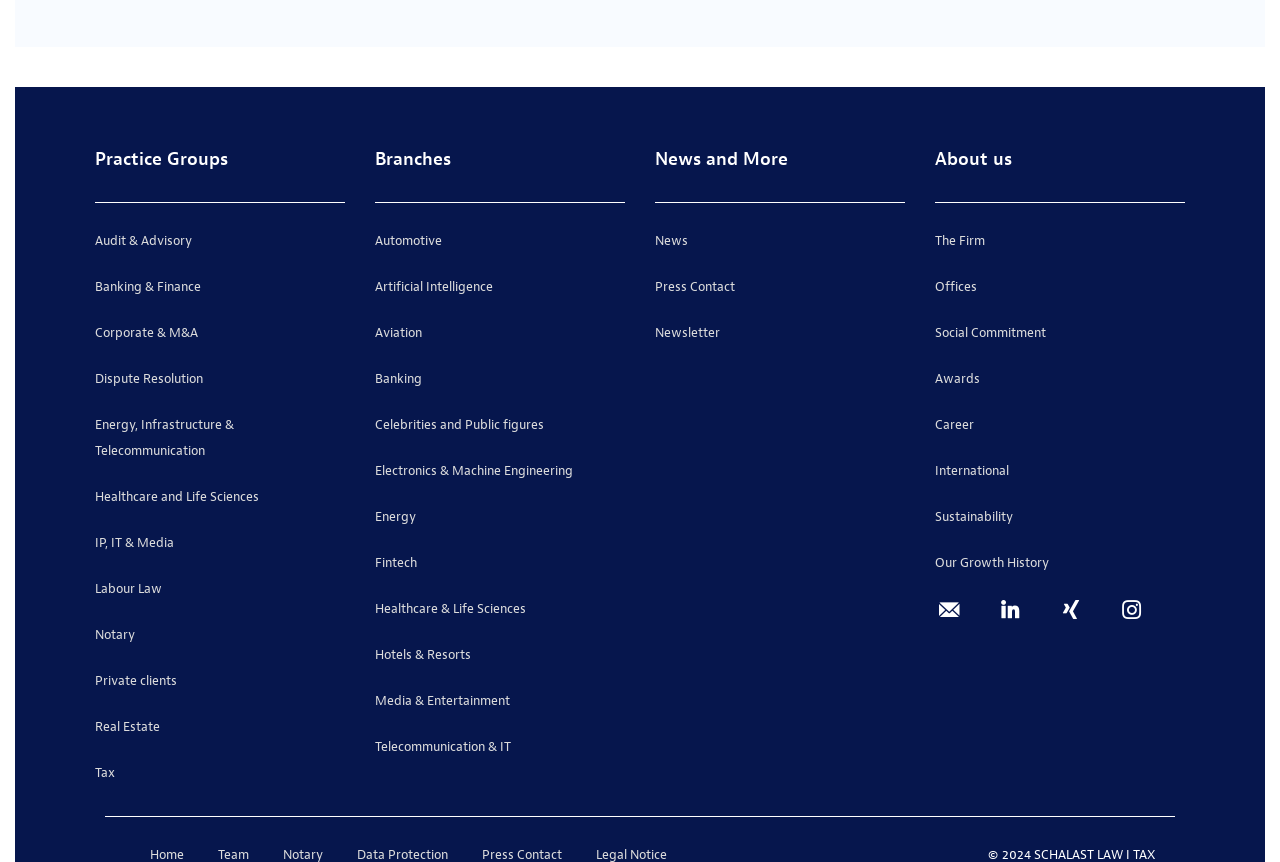How many practice groups are listed?
Please answer the question with as much detail as possible using the screenshot.

I counted the number of links under the 'Practice Groups' section, and there are 15 links listed.